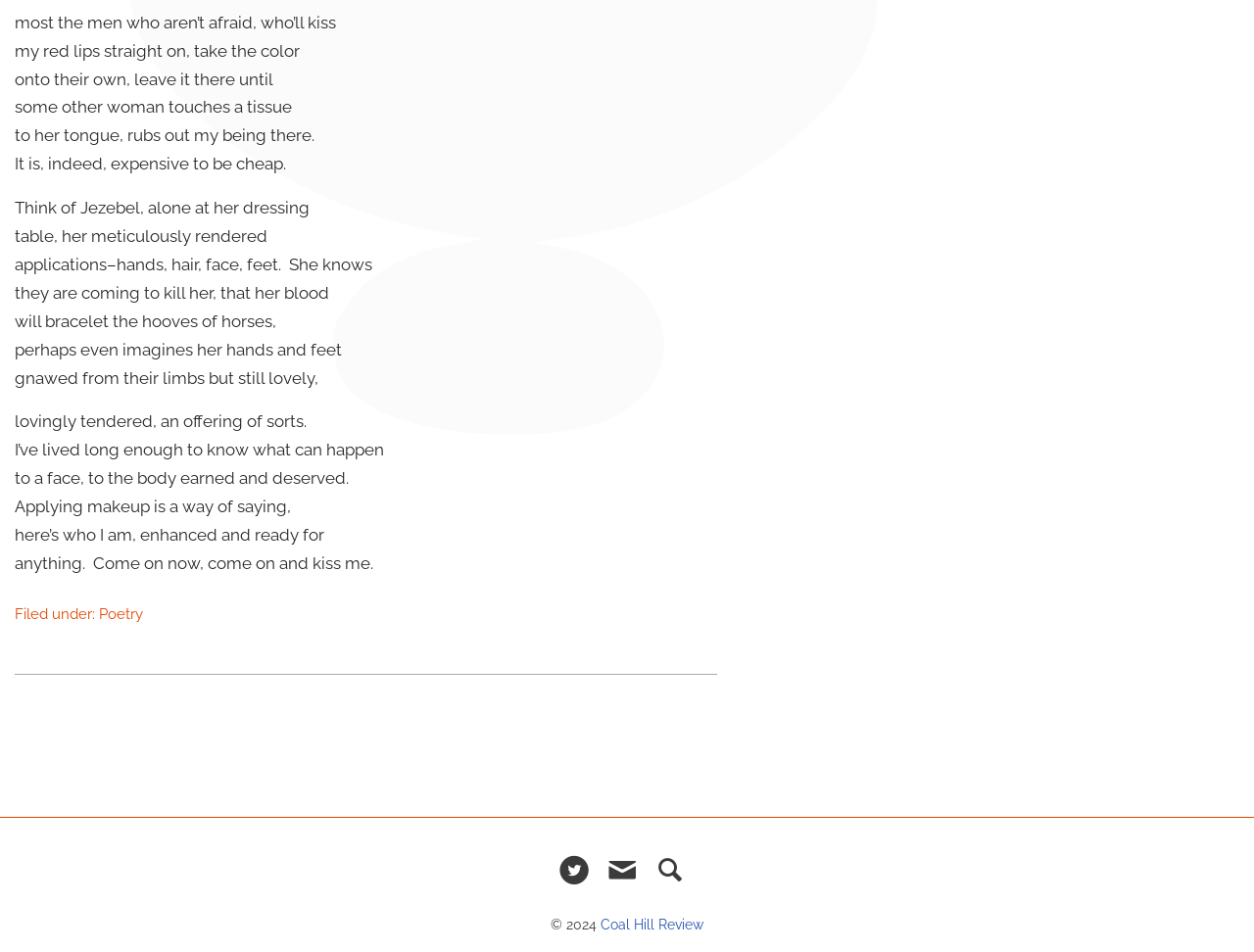Given the element description "Submit", identify the bounding box of the corresponding UI element.

None